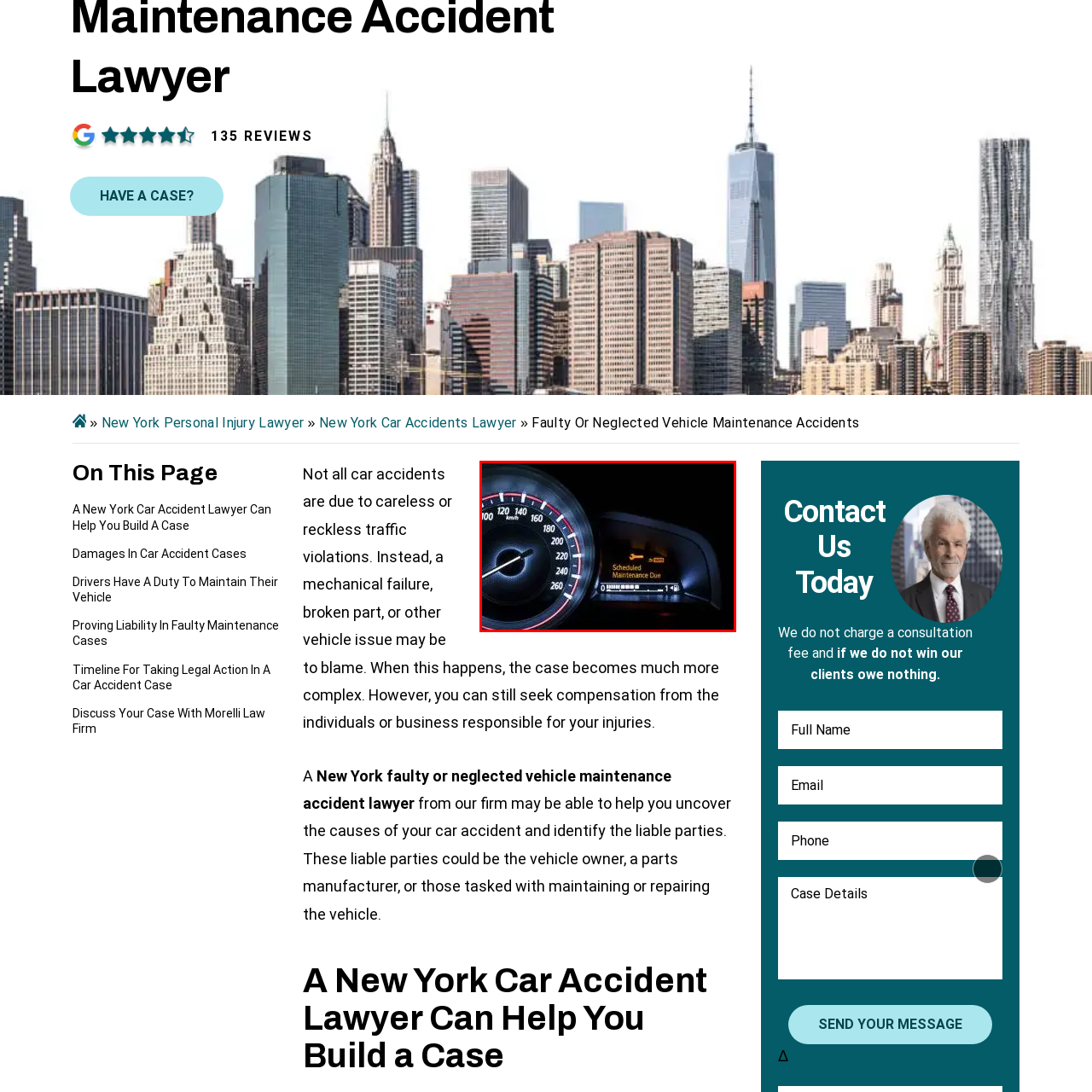Analyze the content inside the red box, What type of message is displayed on the digital display? Provide a short answer using a single word or phrase.

Warning message